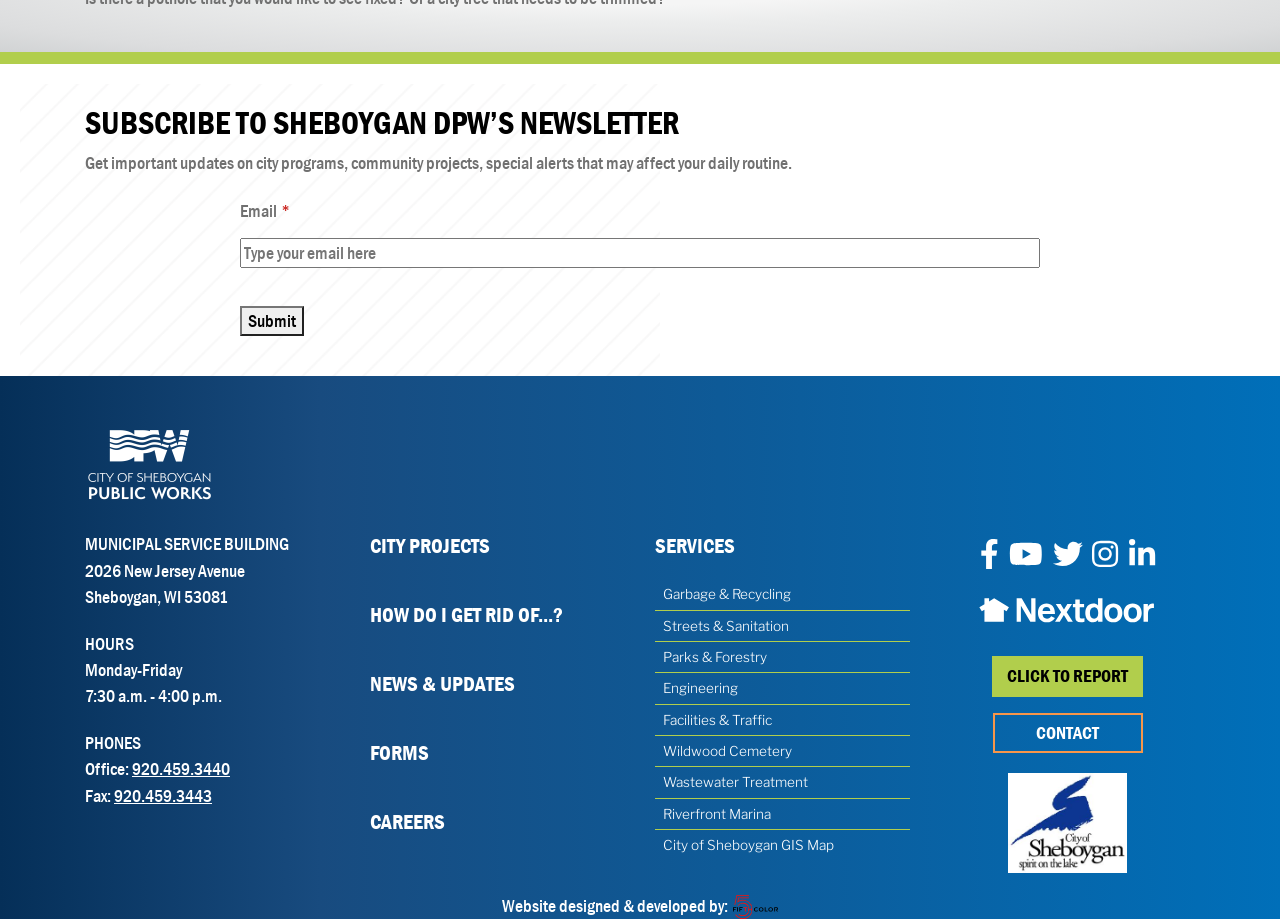Please identify the bounding box coordinates of the clickable region that I should interact with to perform the following instruction: "Click the Submit button". The coordinates should be expressed as four float numbers between 0 and 1, i.e., [left, top, right, bottom].

[0.188, 0.333, 0.238, 0.366]